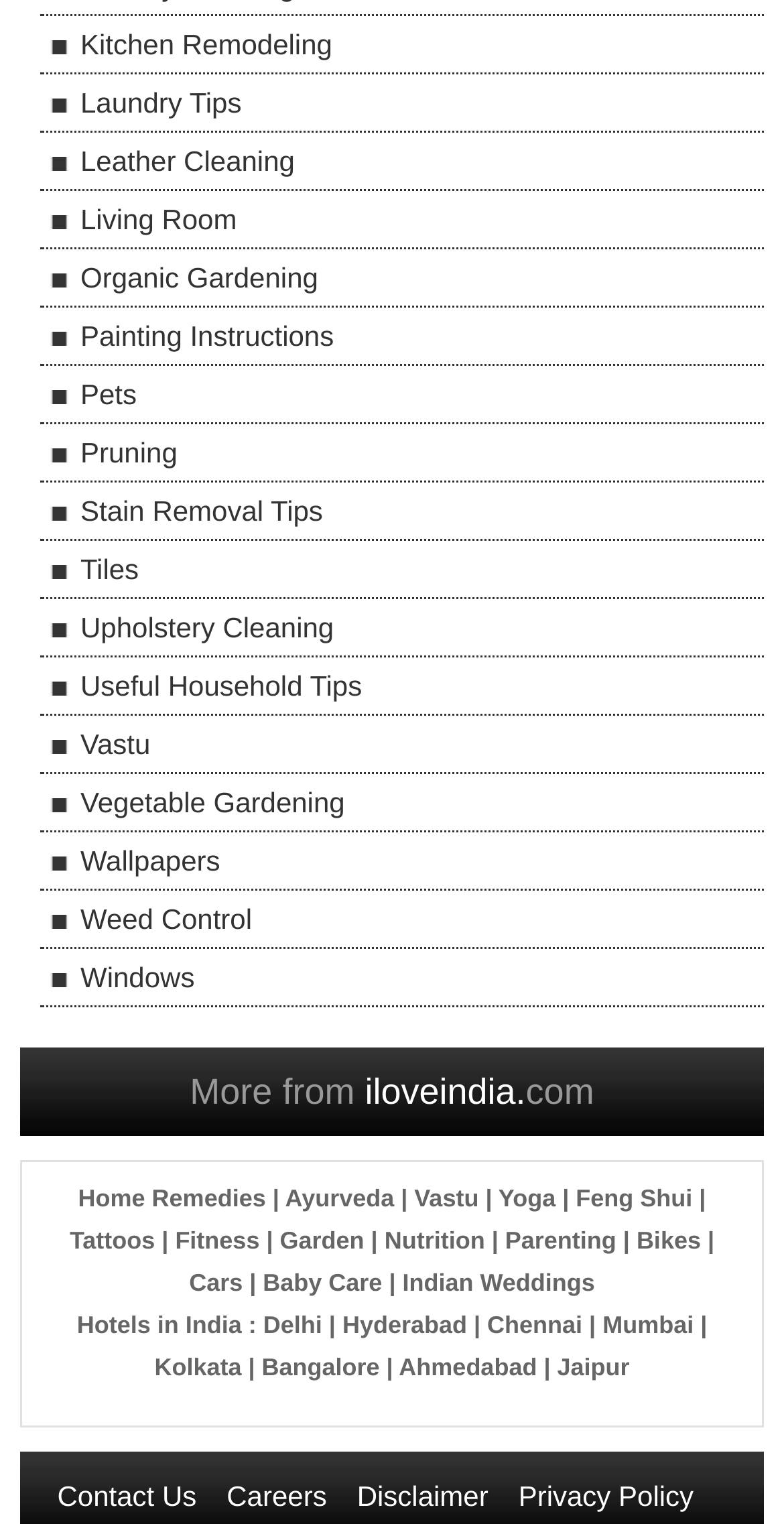Identify the bounding box coordinates of the part that should be clicked to carry out this instruction: "Learn about Home Remedies".

[0.1, 0.777, 0.339, 0.796]